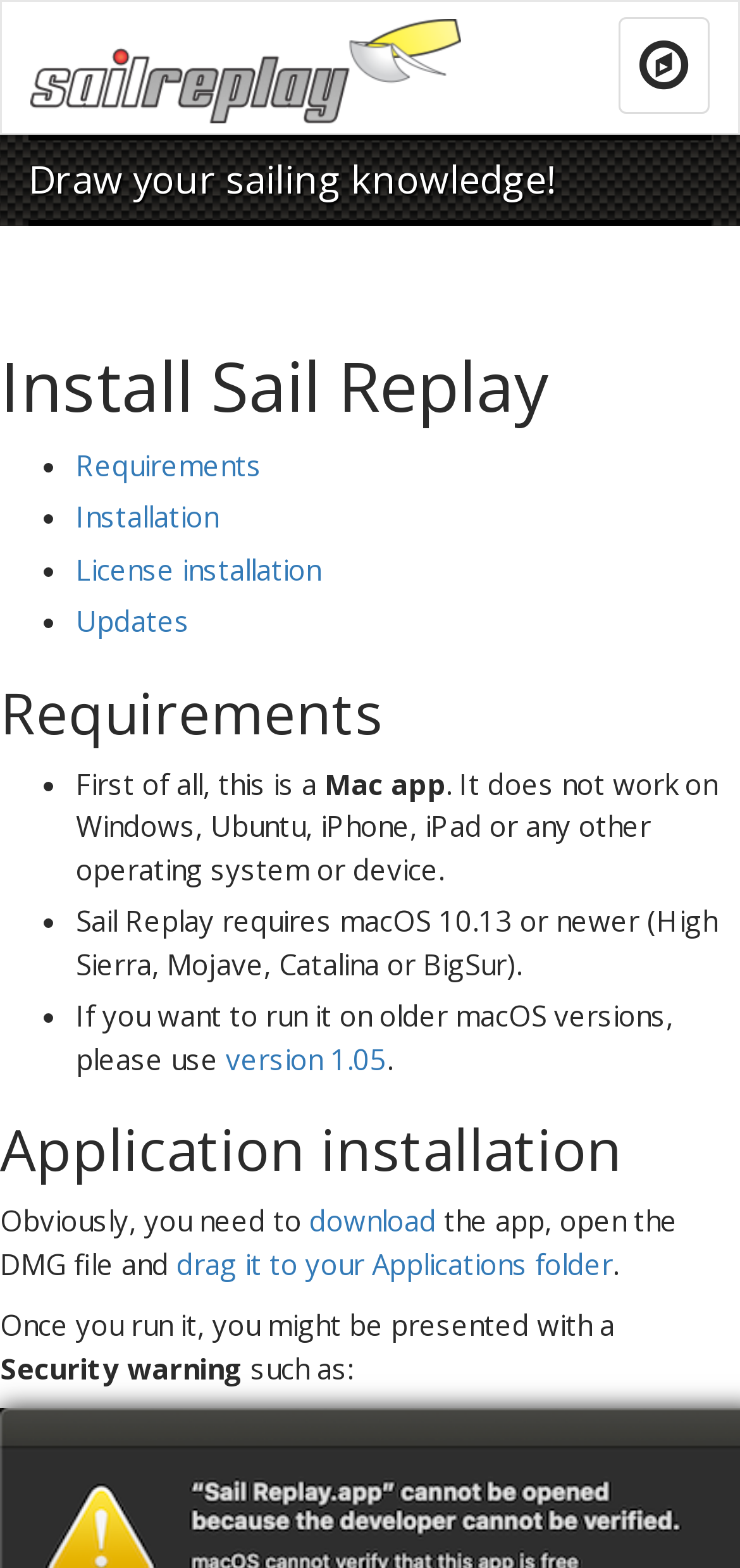Use a single word or phrase to answer the following:
How do I install Sail Replay?

Download and drag to Applications folder